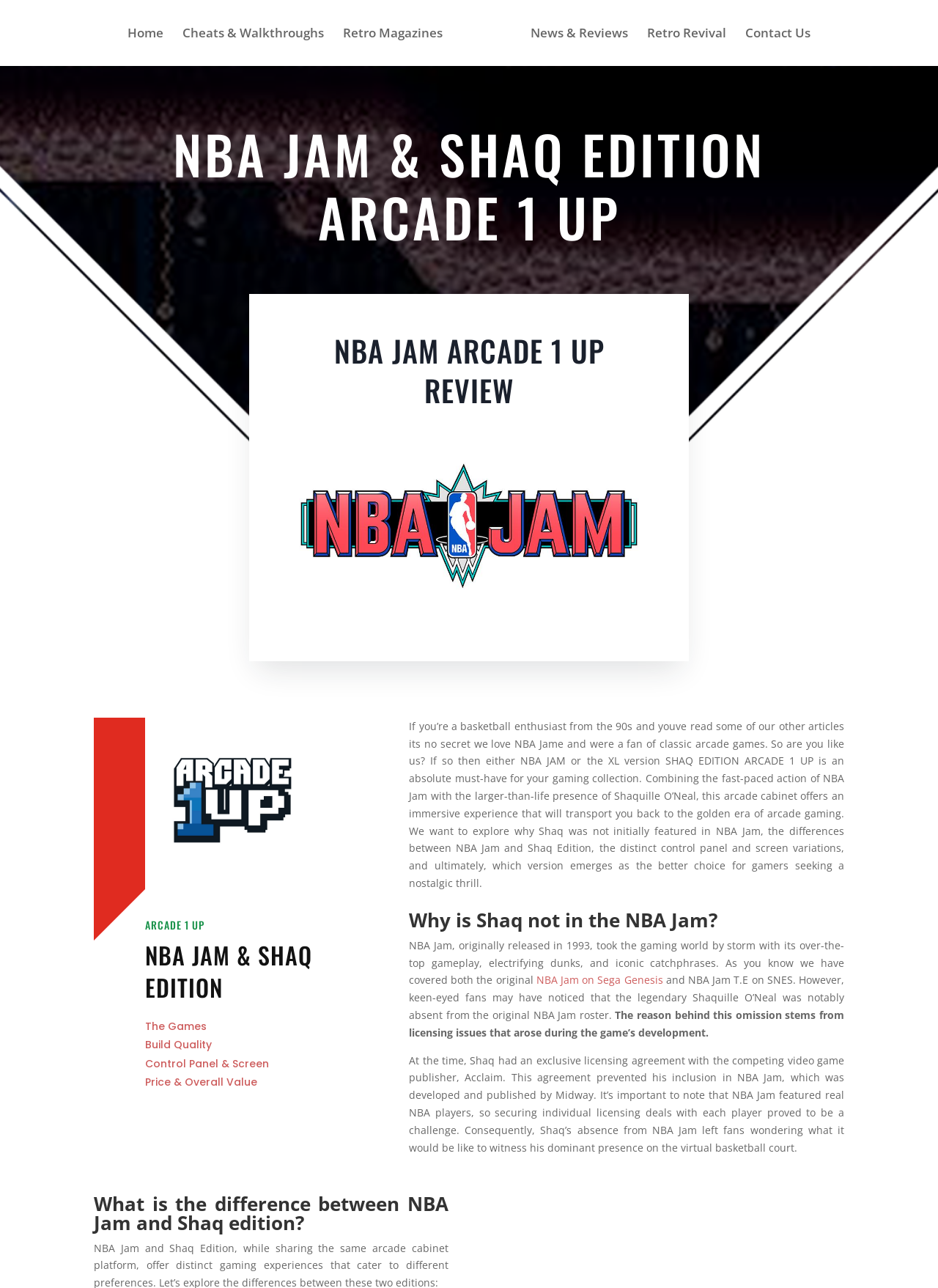Please identify the coordinates of the bounding box for the clickable region that will accomplish this instruction: "Click About".

None